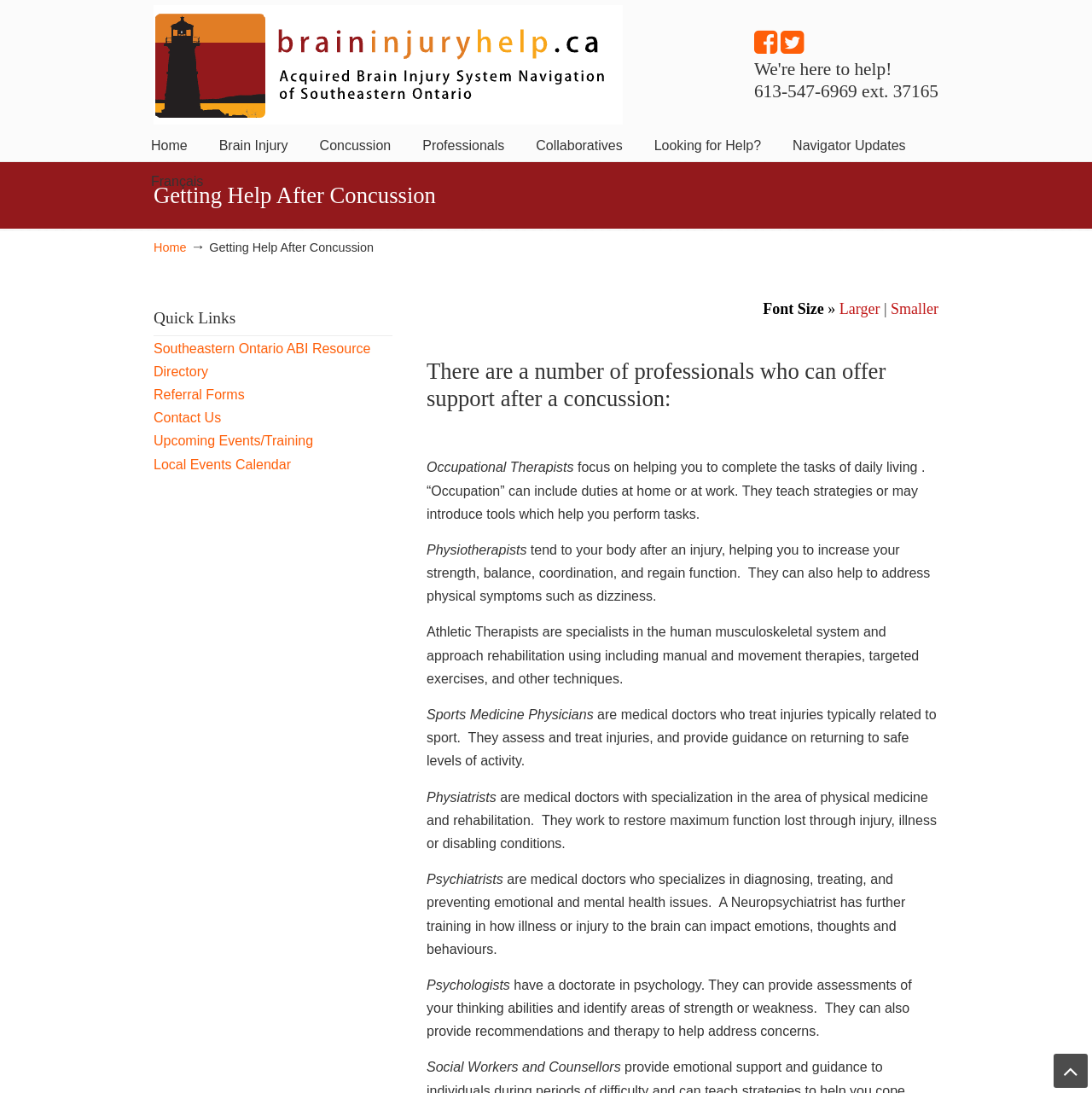What is the icon at the bottom right corner of the webpage?
Answer the question using a single word or phrase, according to the image.

Back to Top